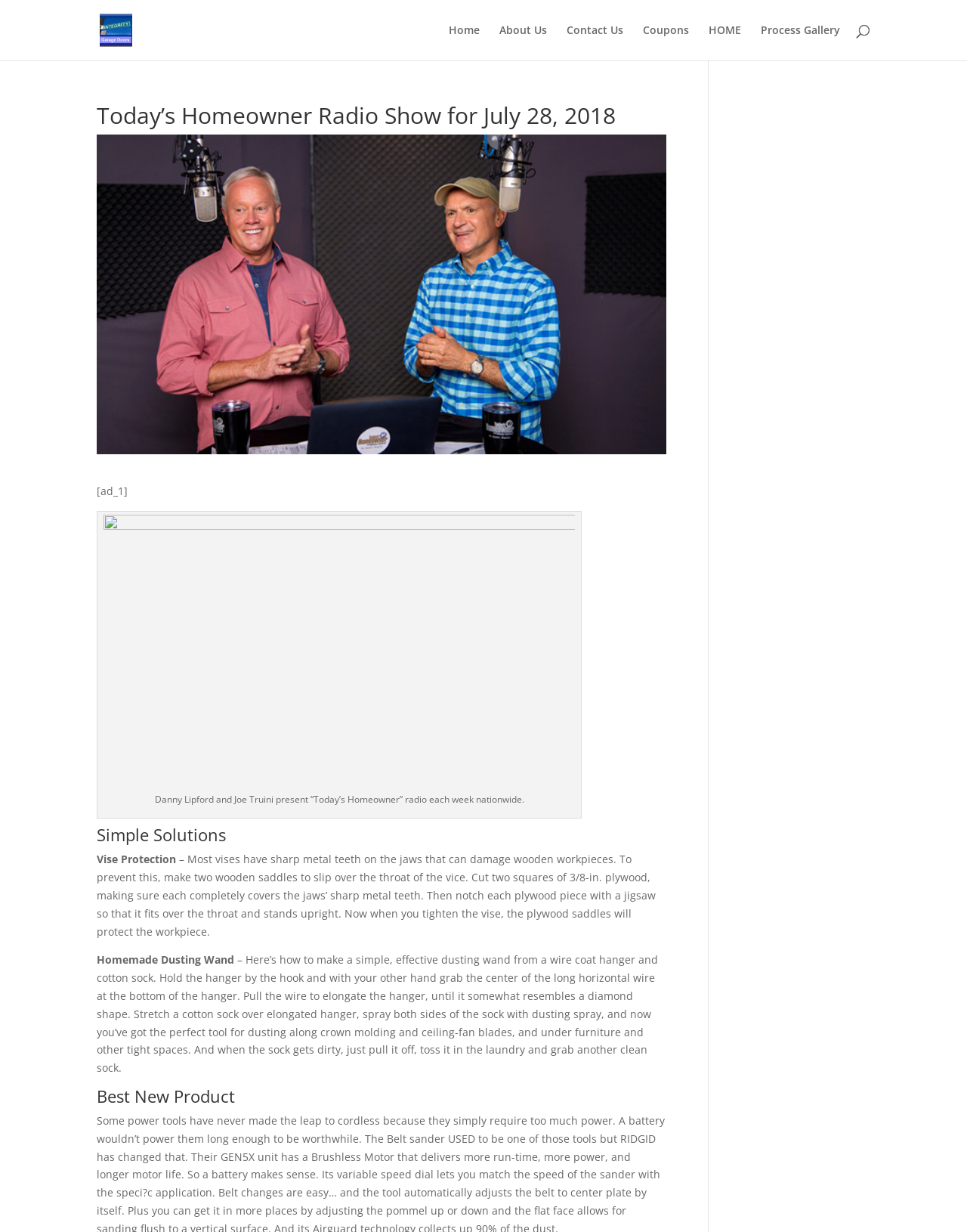Extract the main title from the webpage.

Today’s Homeowner Radio Show for July 28, 2018